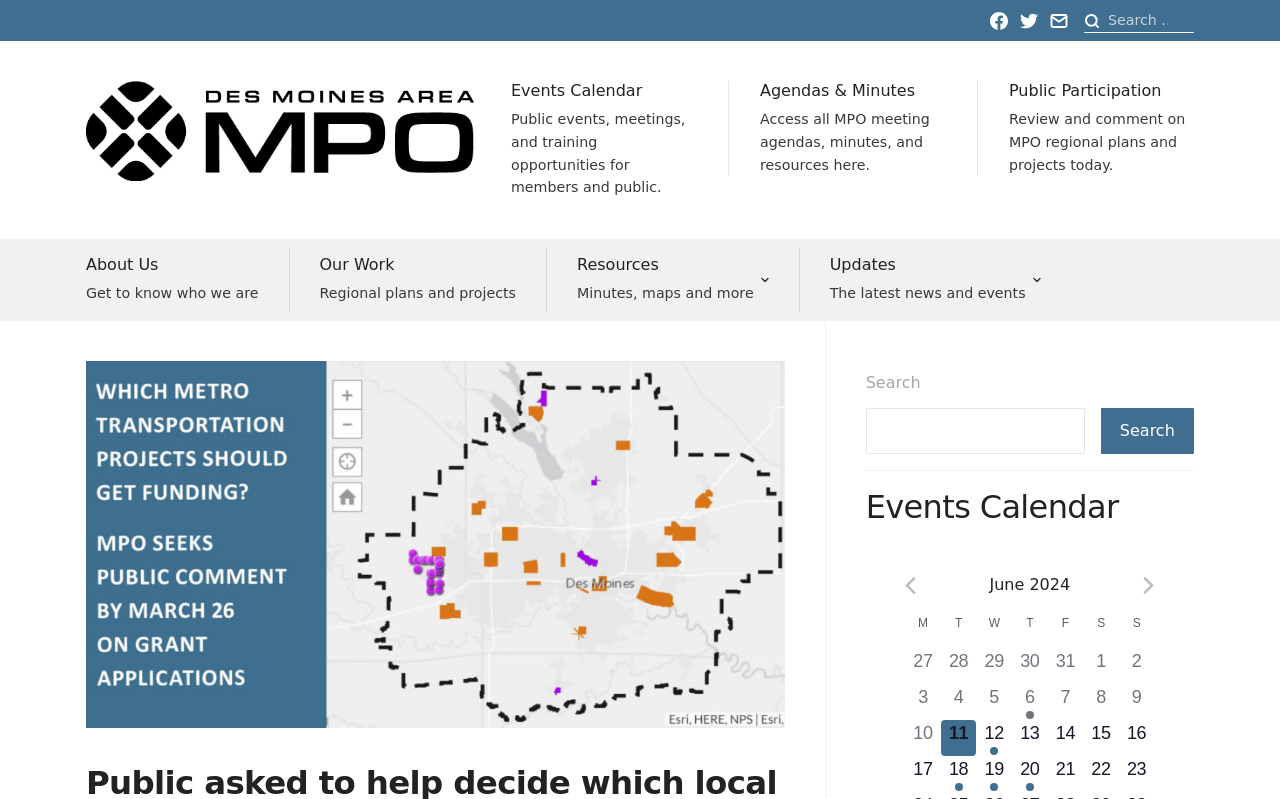Describe the entire webpage, focusing on both content and design.

This webpage is about the Des Moines Area MPO (Metropolitan Planning Organization) and appears to be a transportation planning website for Central Iowa. 

At the top of the page, there is a search bar with a "Search for:" label and a search box. To the right of the search bar, there are social media links for Facebook, Twitter, and Email. 

Below the search bar, there is an MPO logo and a link to "Des Moines Area MPO" with a description "Transportation planning for Central Iowa". 

The main navigation menu is divided into two sections: a secondary menu and a primary menu. The secondary menu has links to "Events Calendar", "Agendas & Minutes", and "Public Participation". The primary menu has links to "About Us", "Our Work", "Resources", and "Updates". 

On the right side of the page, there is a search bar again, followed by a separator line and a heading "Events Calendar". Below the heading, there is a calendar navigation section with links to previous and next months, and a calendar title "June 2024". 

The main content of the page is a calendar table with seven columns, one for each day of the week, and multiple rows for each day of the month. Each cell in the table contains a button with the date and a label "0 events" indicating that there are no events scheduled for that day.